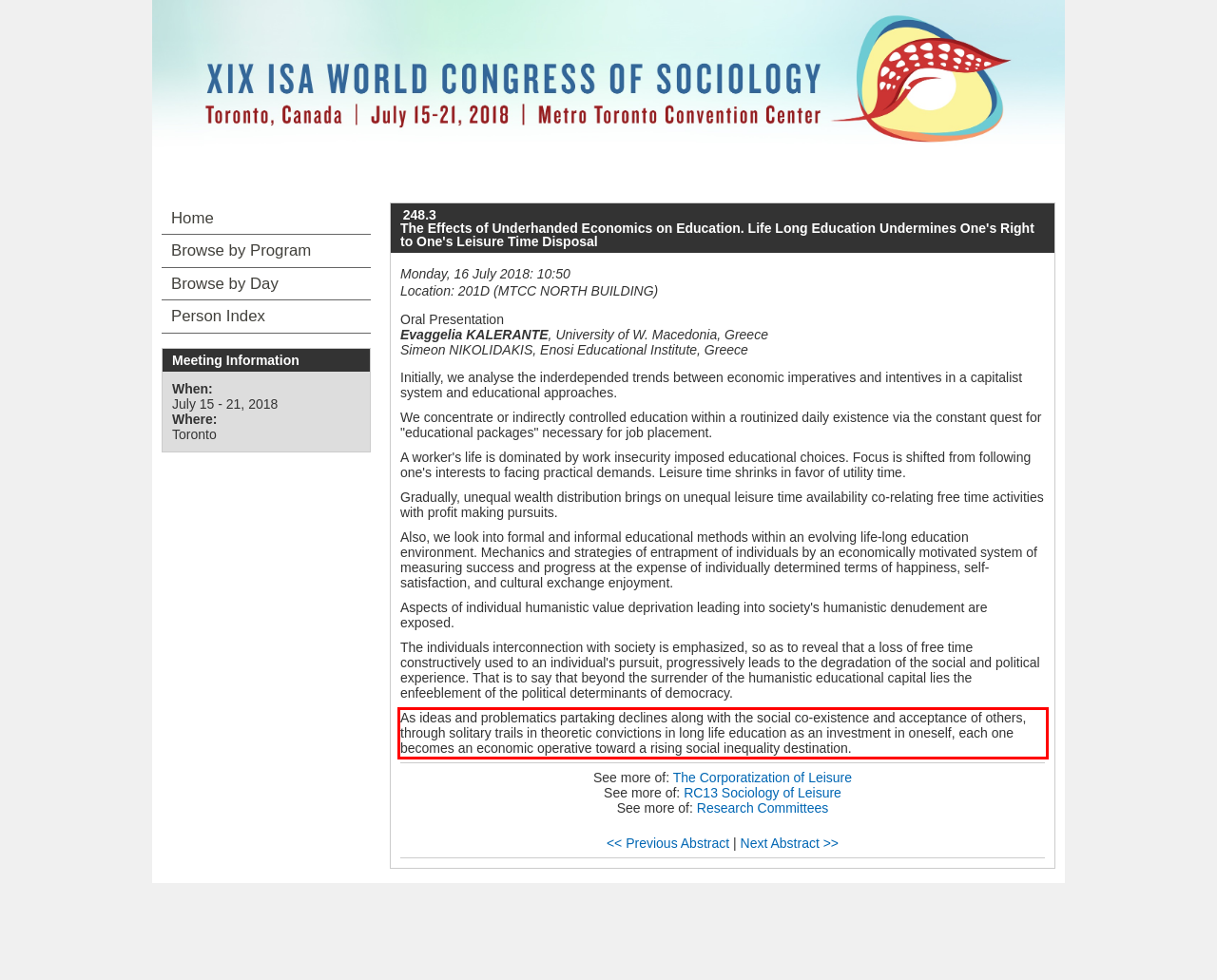From the screenshot of the webpage, locate the red bounding box and extract the text contained within that area.

As ideas and problematics partaking declines along with the social co-existence and acceptance of others, through solitary trails in theoretic convictions in long life education as an investment in oneself, each one becomes an economic operative toward a rising social inequality destination.